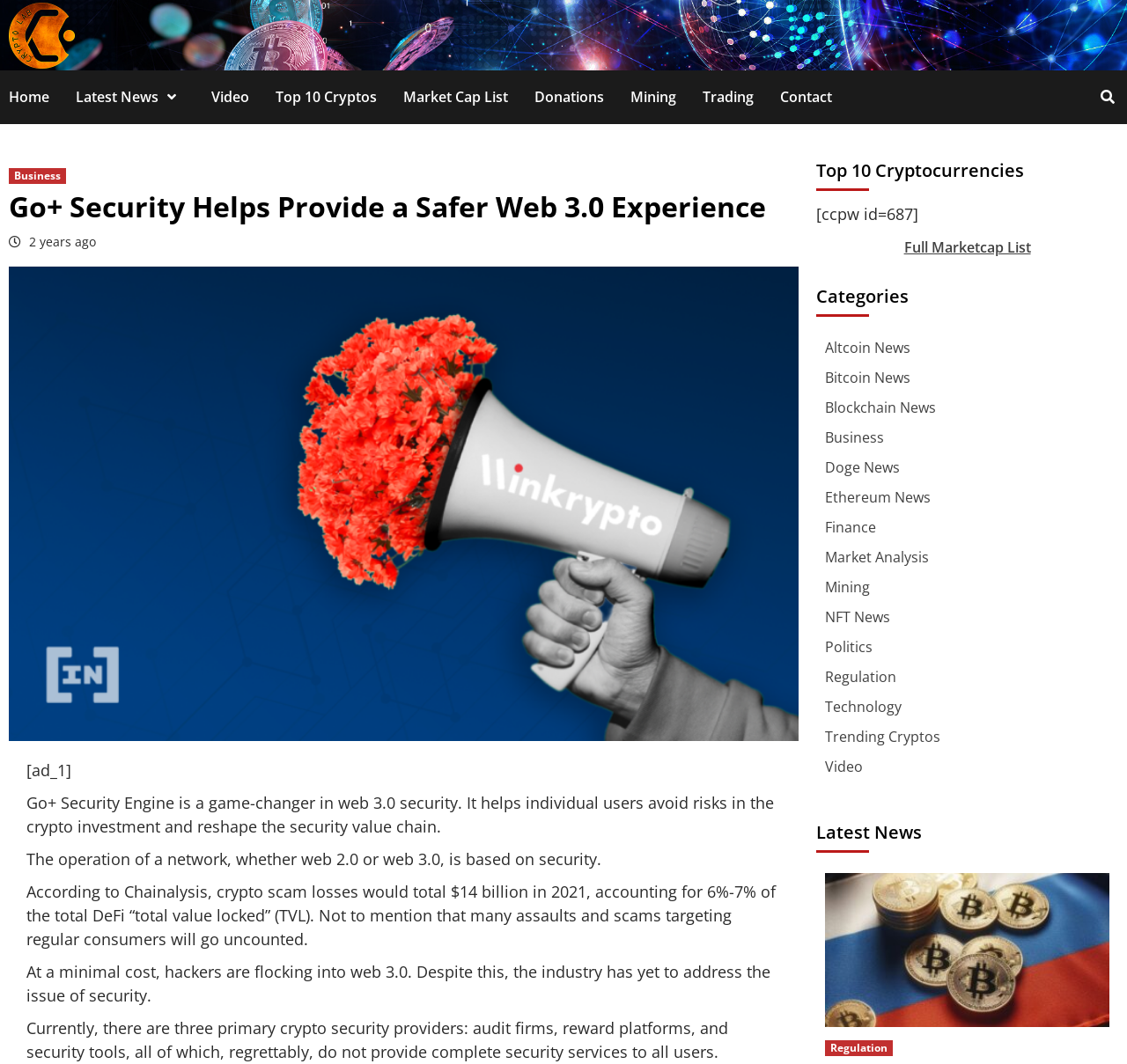How many categories are listed on the webpage?
Please look at the screenshot and answer in one word or a short phrase.

13